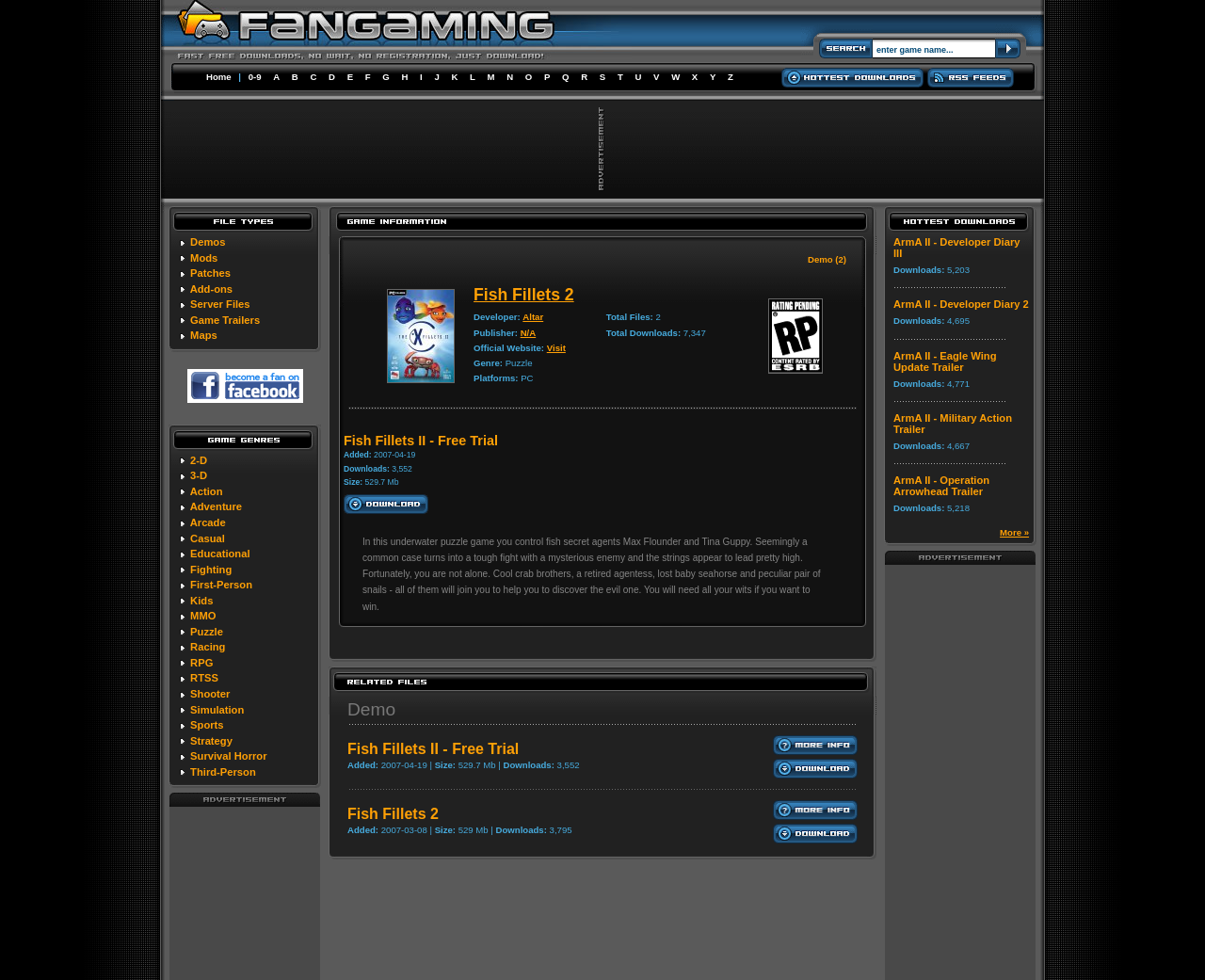Provide the bounding box coordinates of the area you need to click to execute the following instruction: "View game demos".

[0.158, 0.241, 0.187, 0.253]